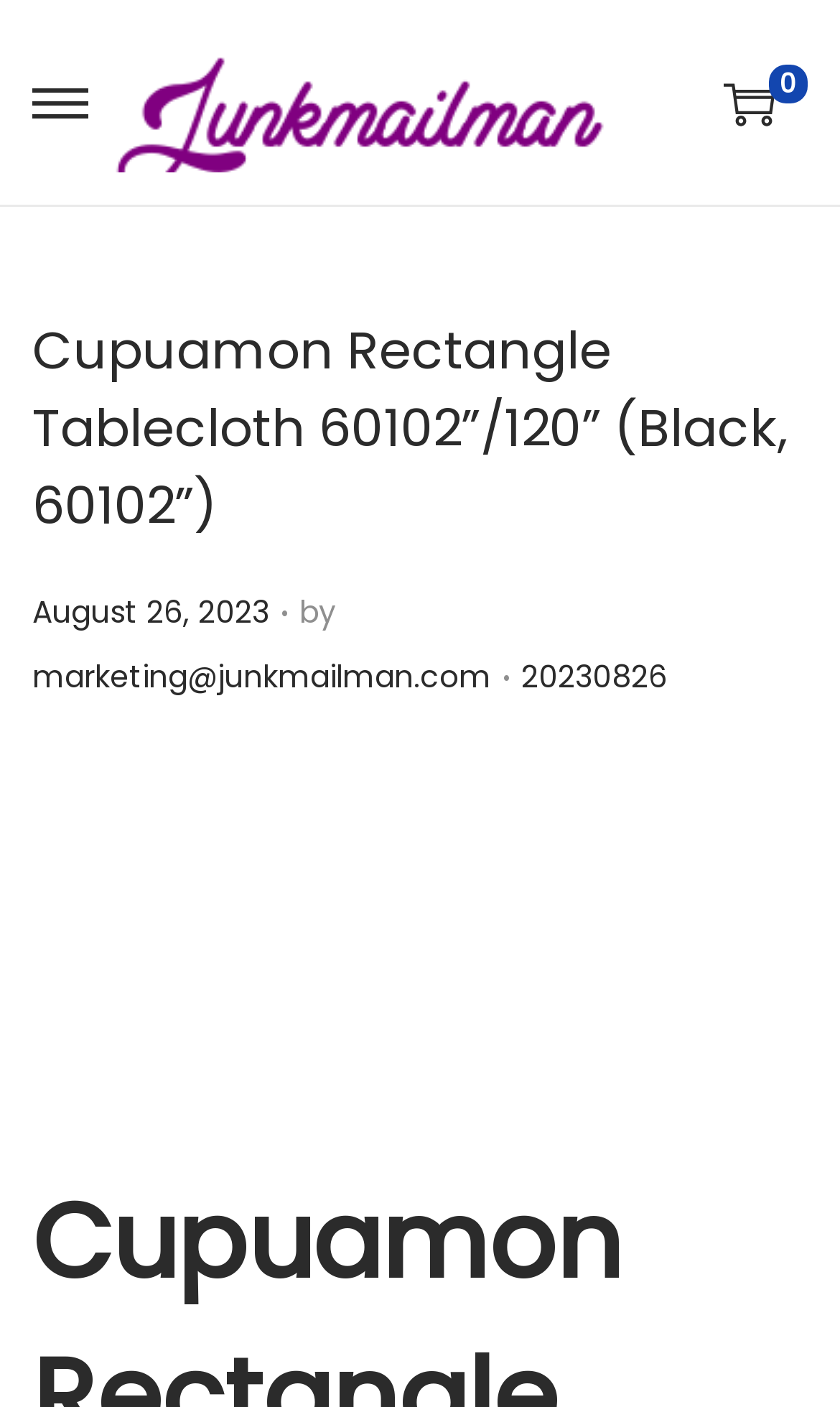What is the main heading of this webpage? Please extract and provide it.

Cupuamon Rectangle Tablecloth 60102”/120” (Black, 60102”)